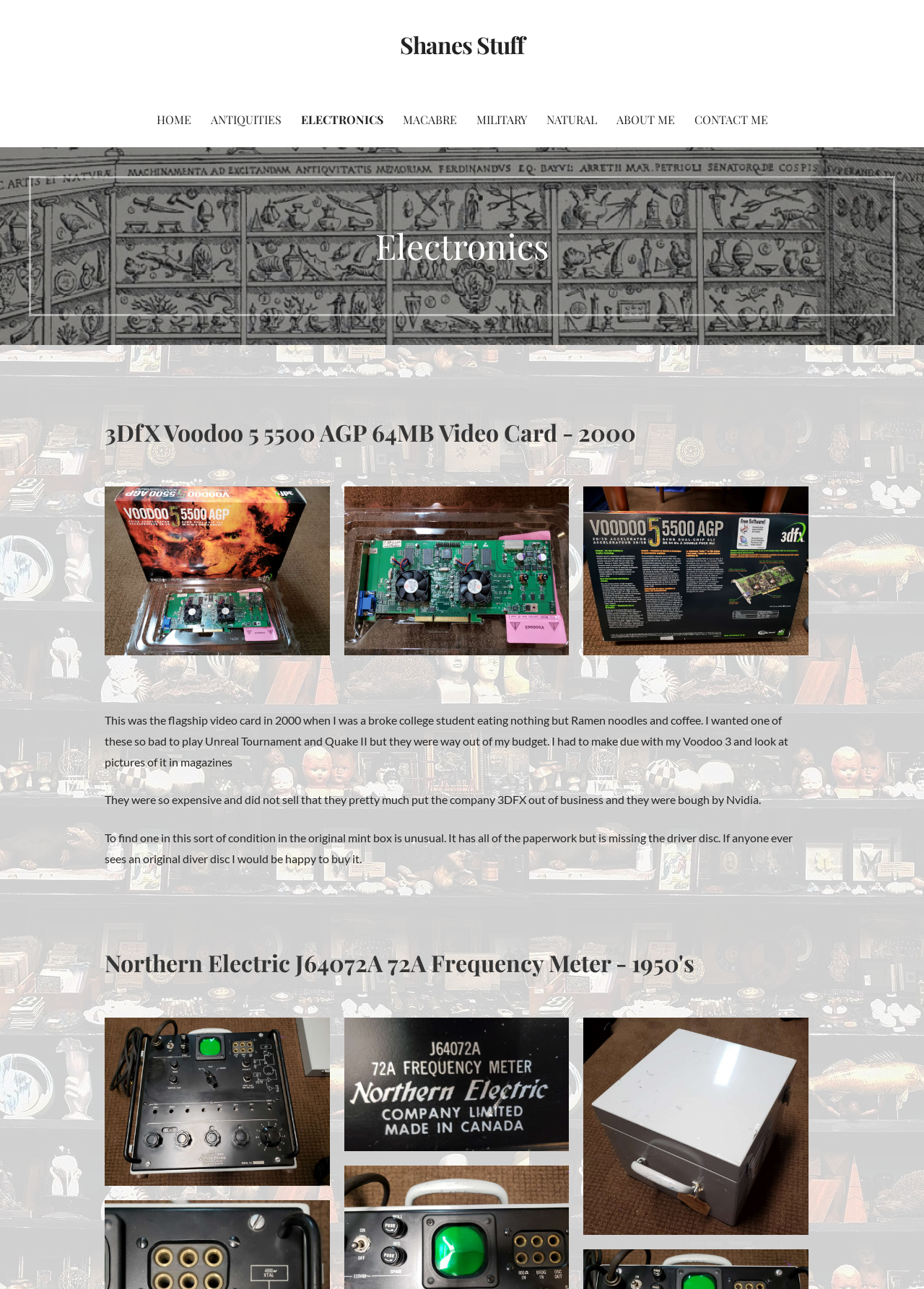What is the purpose of the Northern Electric J64072A?
Can you give a detailed and elaborate answer to the question?

The webpage describes a Northern Electric J64072A 72A Frequency Meter, which is an electronic device used to measure frequency, likely from the 1950s.